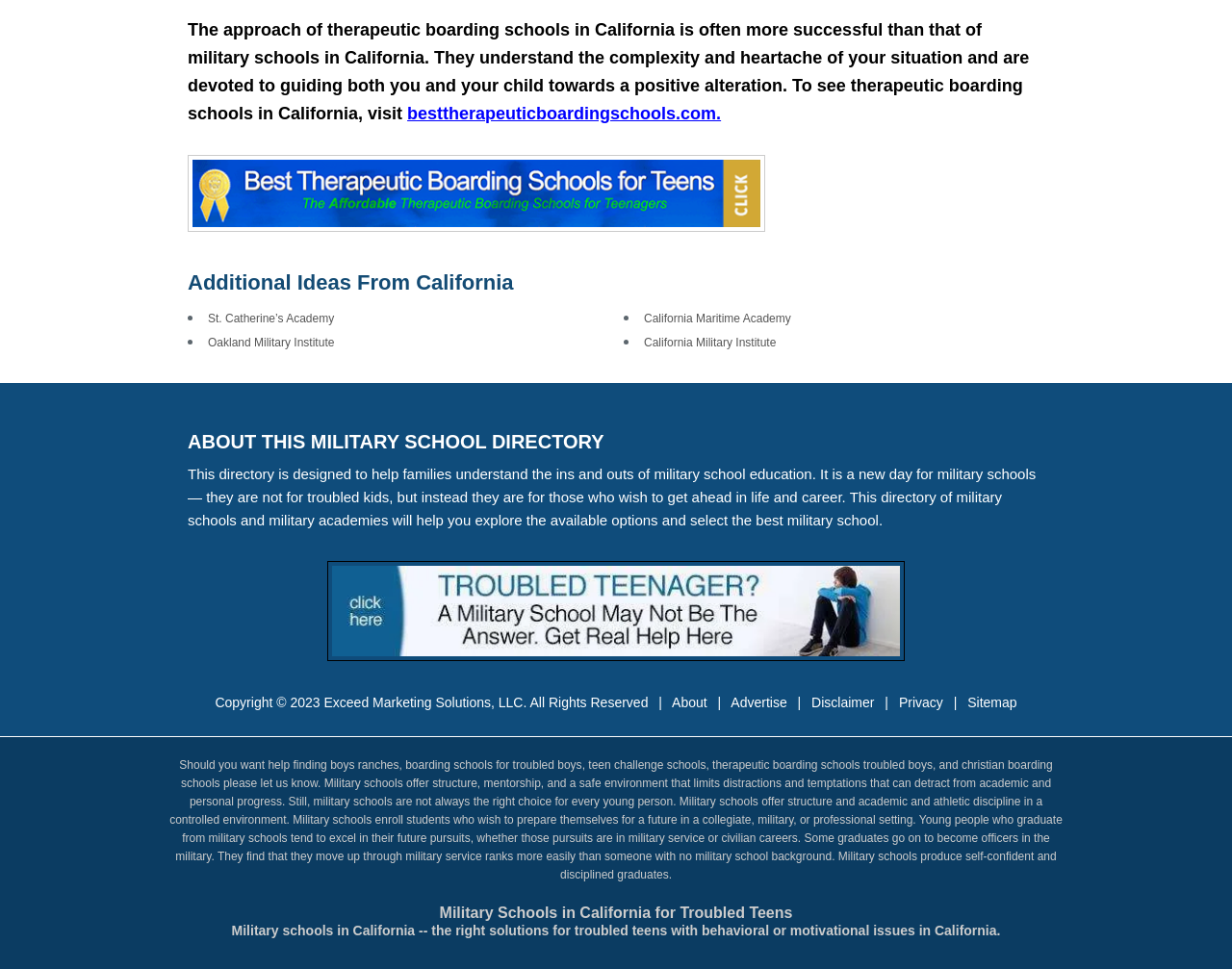Please determine the bounding box coordinates of the area that needs to be clicked to complete this task: 'Learn about St. Catherine’s Academy'. The coordinates must be four float numbers between 0 and 1, formatted as [left, top, right, bottom].

[0.169, 0.321, 0.271, 0.335]